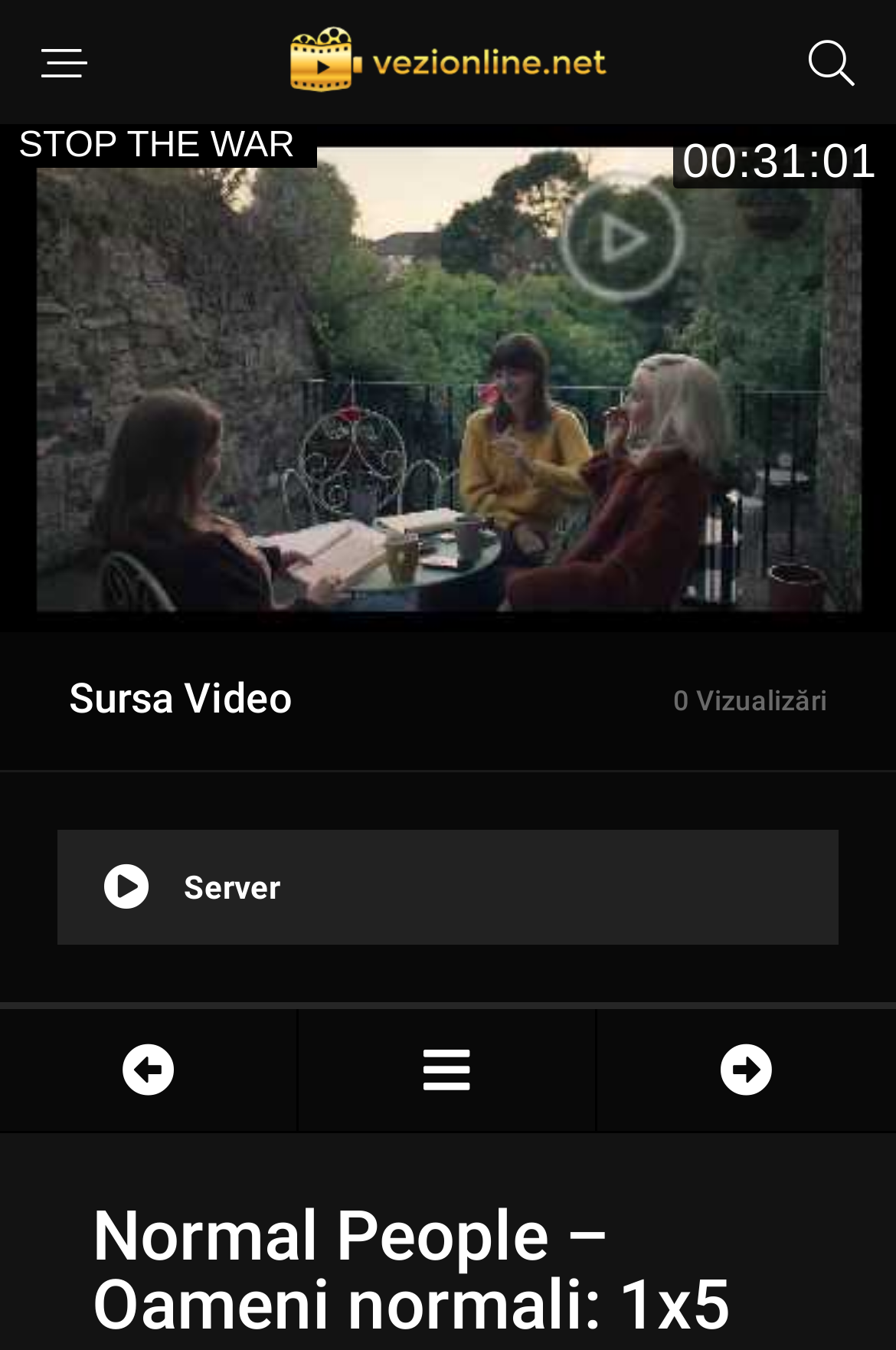What is the source of the video?
Using the details shown in the screenshot, provide a comprehensive answer to the question.

I found the answer by looking at the heading element 'Sursa Video 0 Vizualizări' which is located at the top of the webpage, indicating the source of the video.